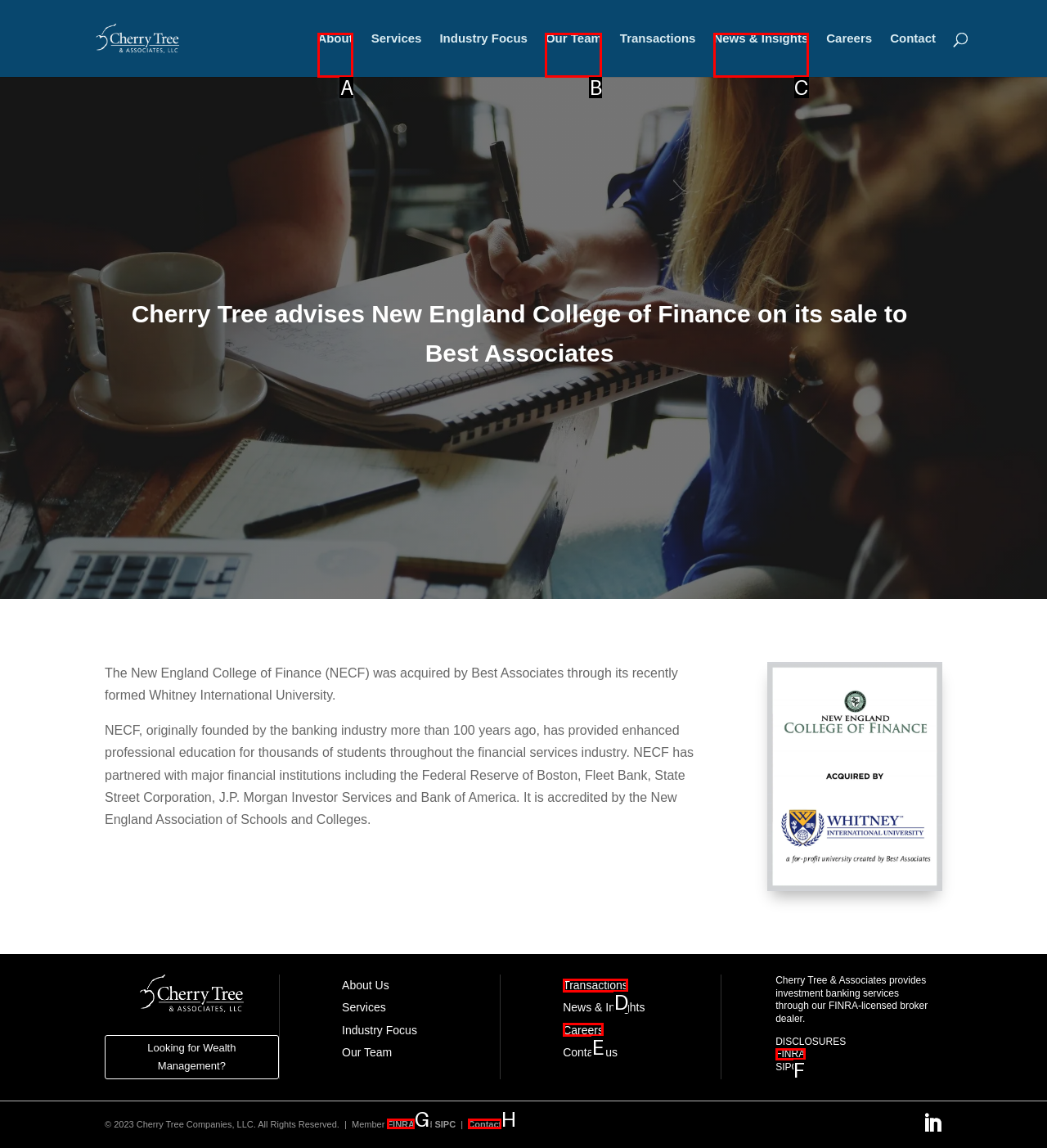Determine the letter of the element I should select to fulfill the following instruction: Read the news and insights. Just provide the letter.

C